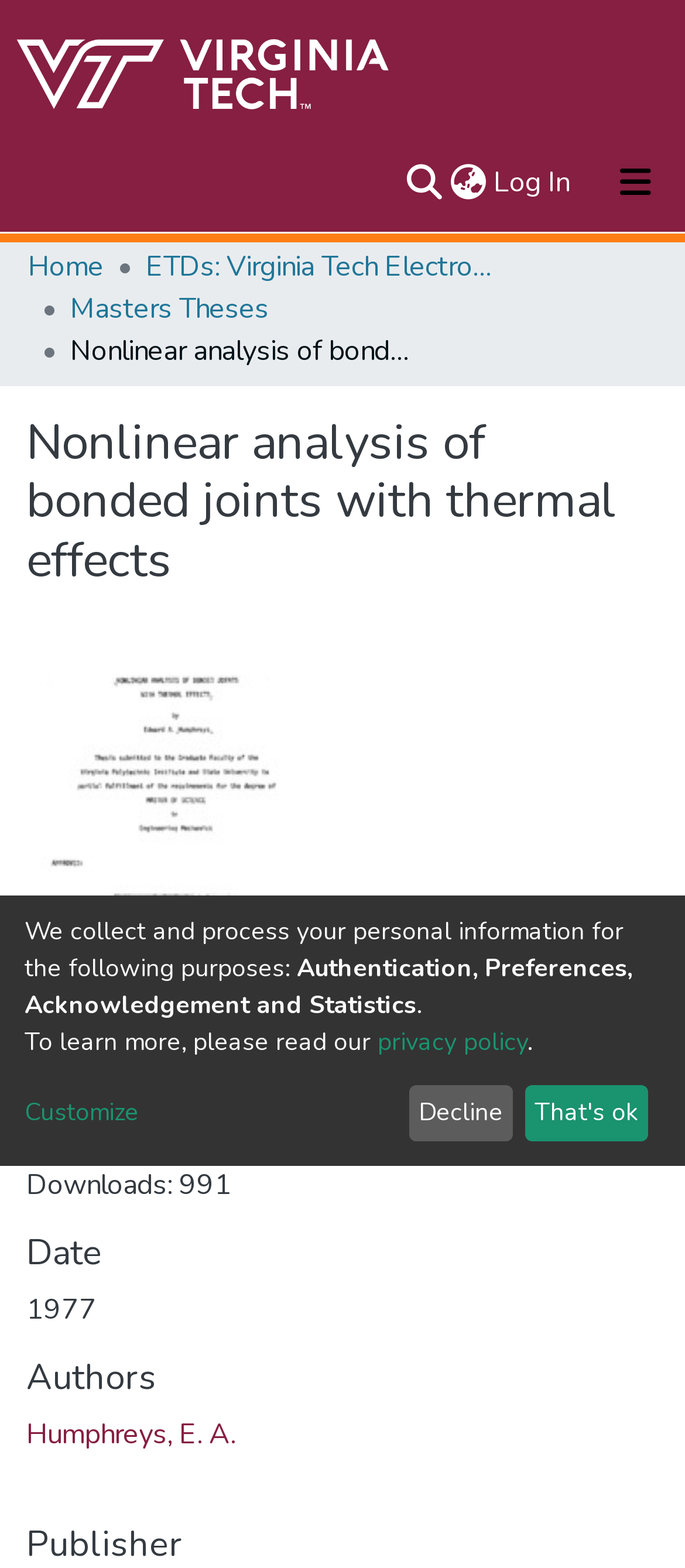Locate the bounding box coordinates of the clickable element to fulfill the following instruction: "View About page". Provide the coordinates as four float numbers between 0 and 1 in the format [left, top, right, bottom].

[0.041, 0.149, 0.959, 0.194]